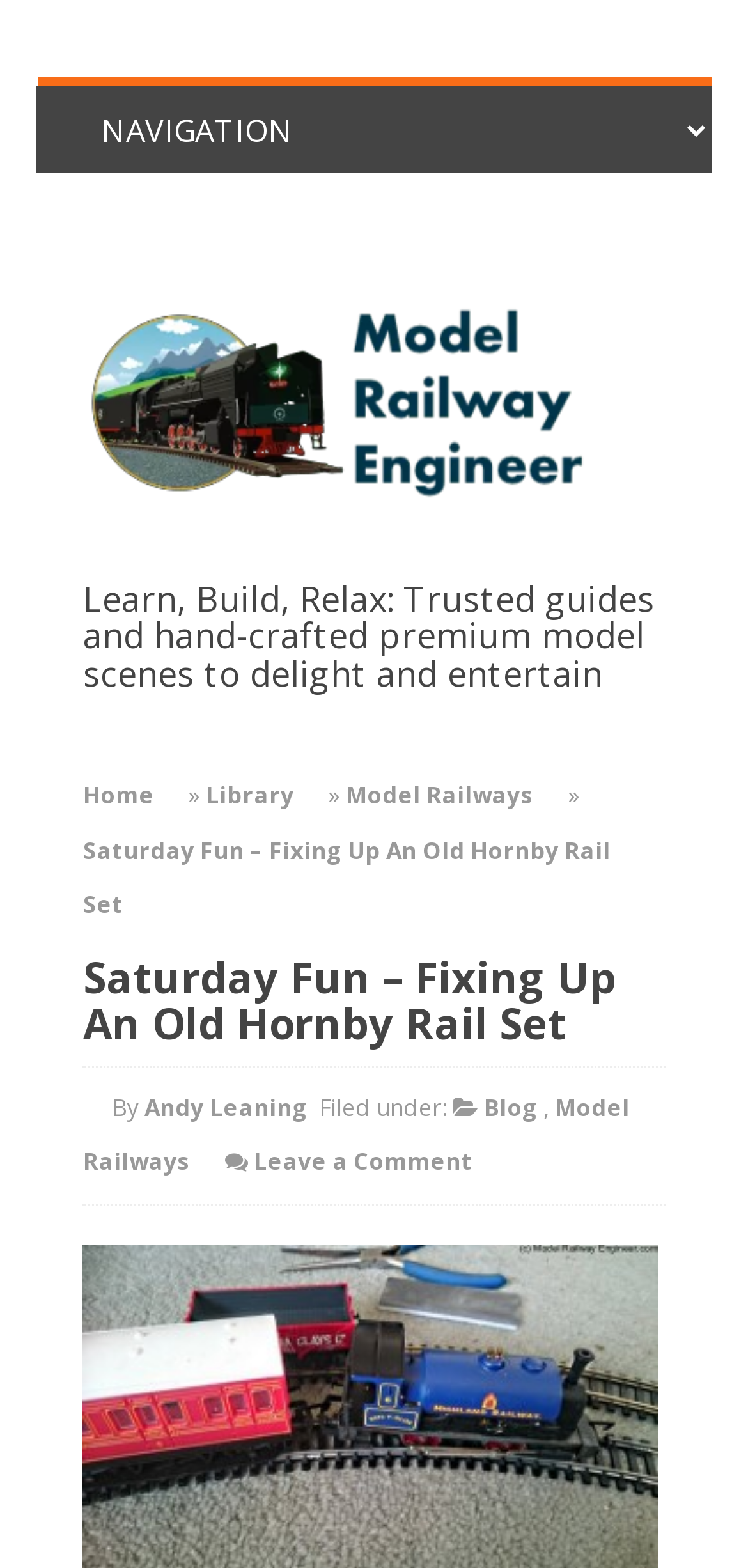Answer with a single word or phrase: 
What categories is the current article filed under?

Blog, Model Railways